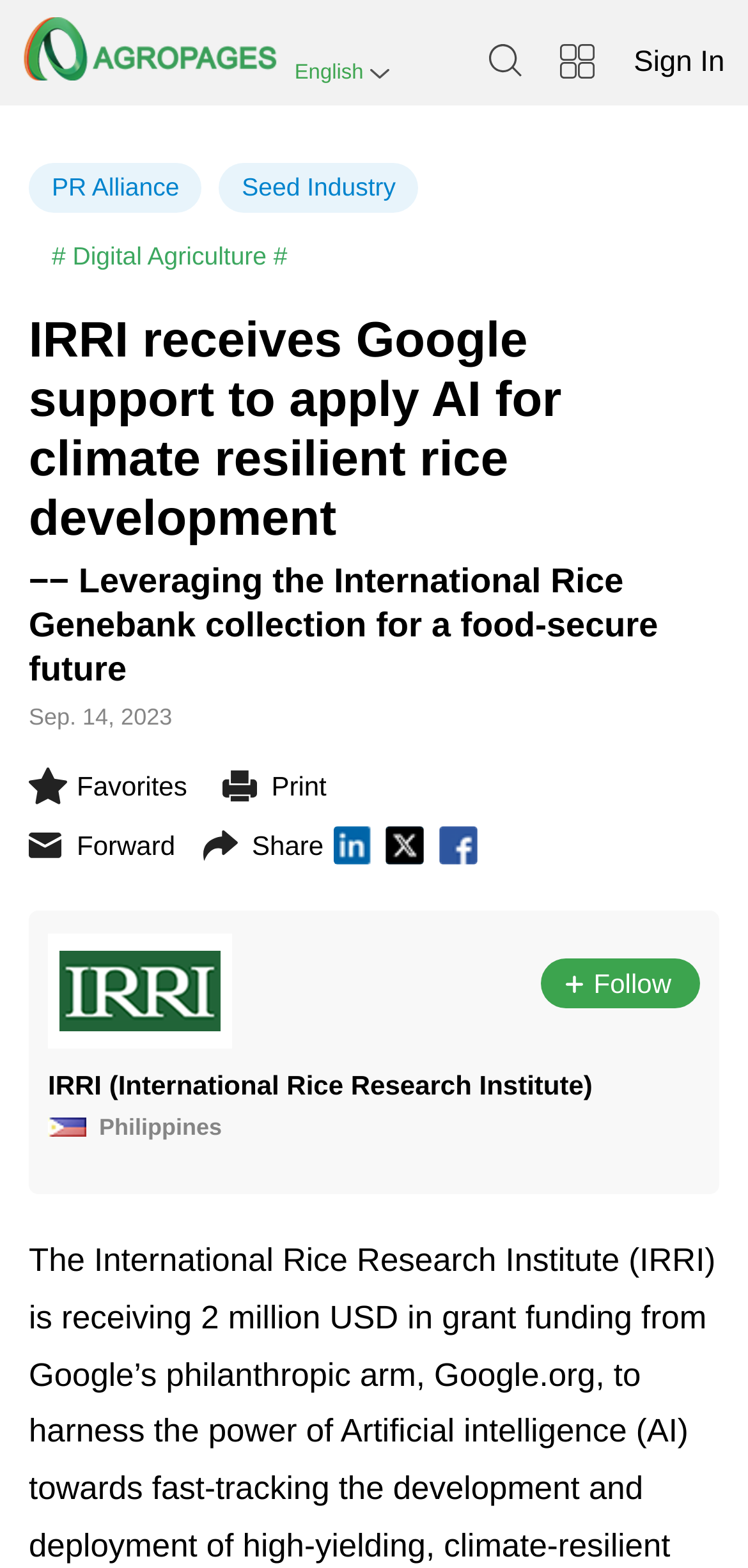Please identify the bounding box coordinates of the area I need to click to accomplish the following instruction: "Sign in to the website".

[0.847, 0.029, 0.969, 0.05]